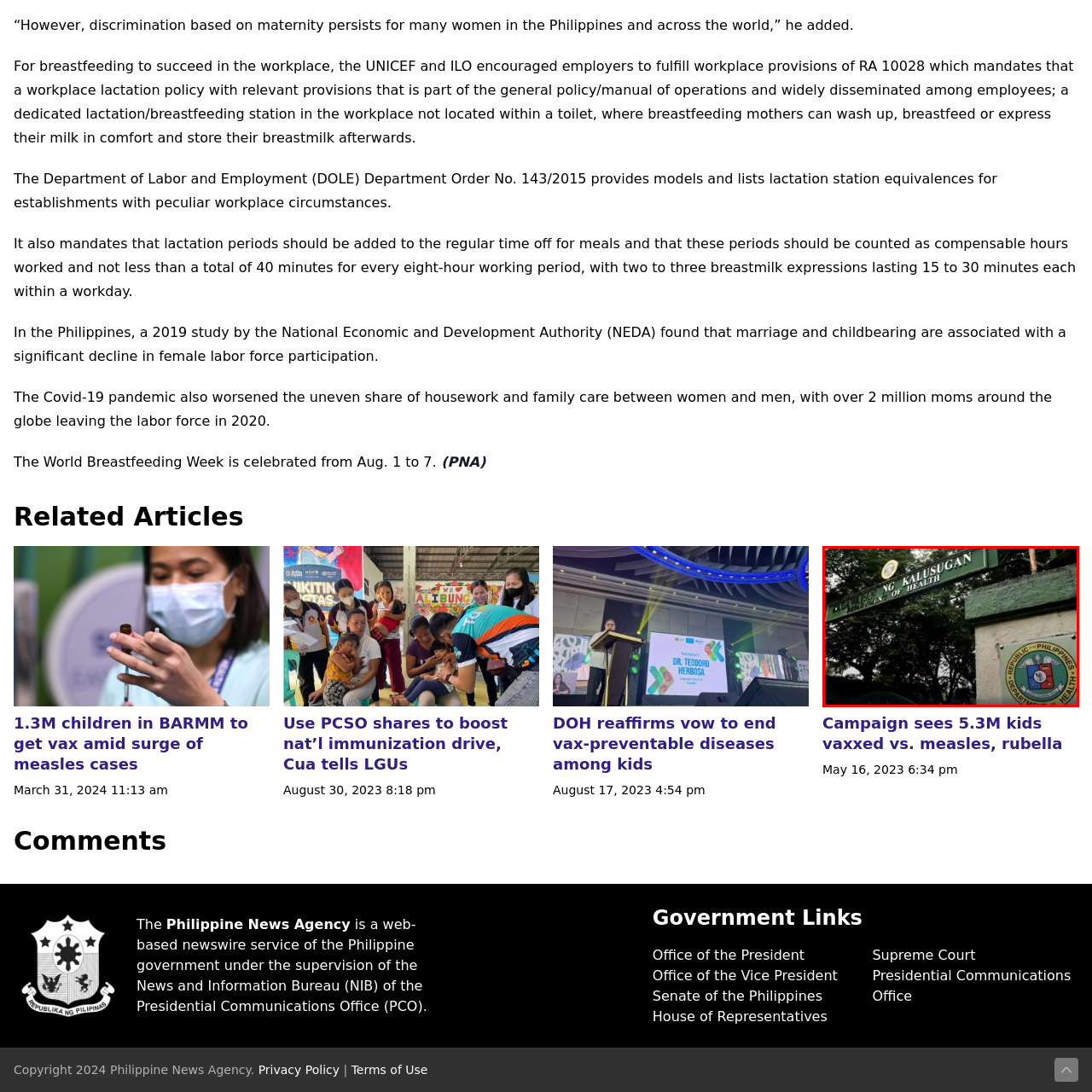Provide a thorough description of the scene captured within the red rectangle.

The image features the entrance of the Department of Health in the Philippines, showcasing a prominent sign that reads "KALUSUGAN" alongside the phrase "Department of Health." Below the sign, there’s an emblem representing the Republic of the Philippines. The area surrounding the department is lush with trees, creating a serene backdrop that highlights the significance of health services offered by the agency. This institution plays a crucial role in public health initiatives, including vaccination campaigns aimed at protecting children’s health, as indicated by themes in recent articles about immunization efforts in the country.